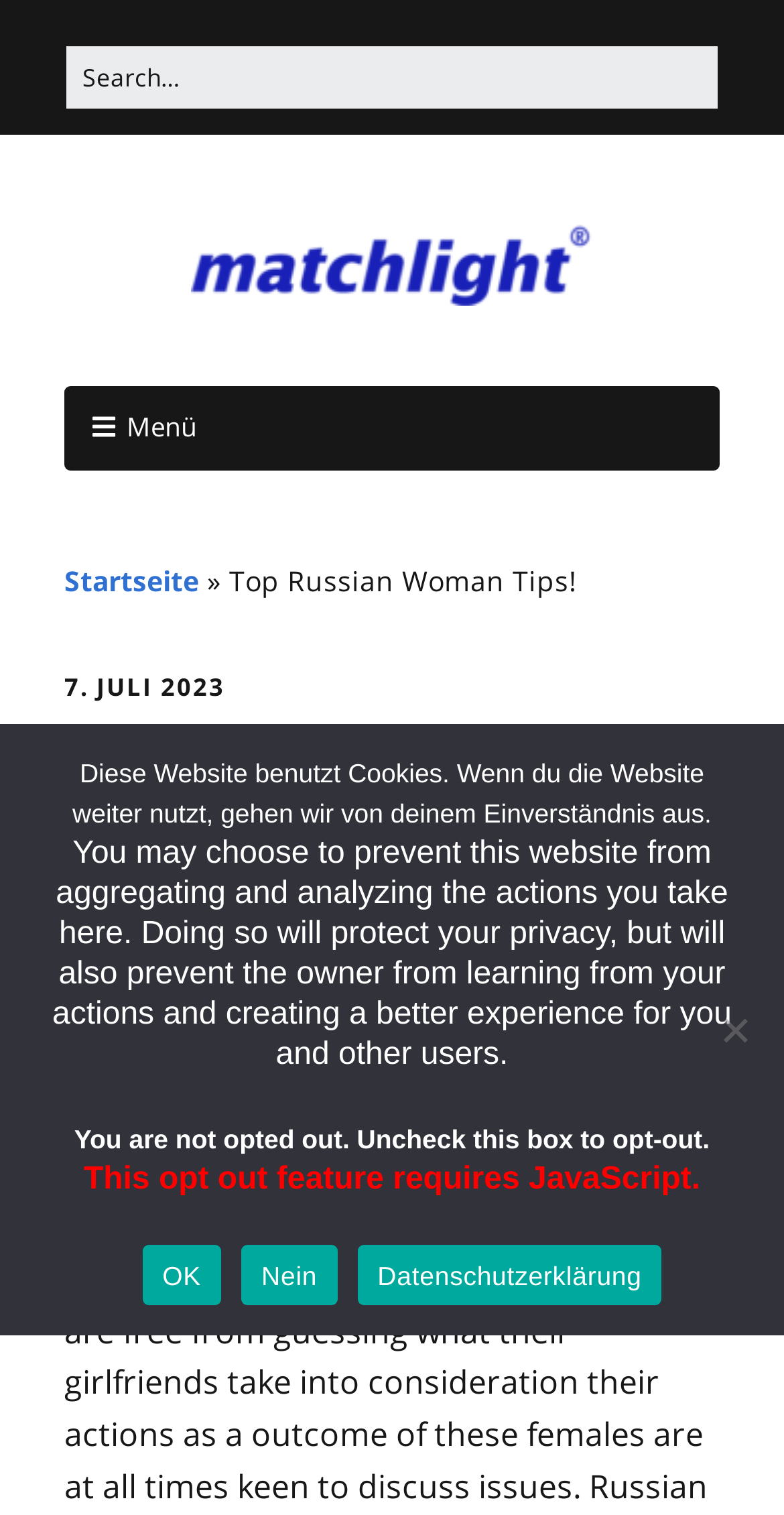Give a detailed account of the webpage, highlighting key information.

The webpage is titled "Top Russian Woman Tips!" and appears to be a blog or article page. At the top, there is a search bar with a placeholder text "Search for:" and a search icon. Below the search bar, there is a logo of "matchlight.de" with a link to the website's homepage.

To the right of the logo, there is a menu button with a hamburger icon. When clicked, it expands to reveal a header section with links to the "Startseite" (homepage) and a title "Top Russian Woman Tips!". Below the title, there is a timestamp indicating the date "7. JULI 2023".

The main content of the page is headed by a large title "Top Russian Woman Tips!" which takes up most of the width of the page. Below the title, there is a large block of text, but its content is not specified in the accessibility tree.

At the bottom of the page, there is a cookie notice dialog box that is not modal, meaning it does not block the rest of the page's content. The dialog box contains a message about the website's use of cookies and provides options to opt-out of data collection. There are three links at the bottom of the dialog box: "OK", "Nein" (no), and "Datenschutzerklärung" (privacy policy).